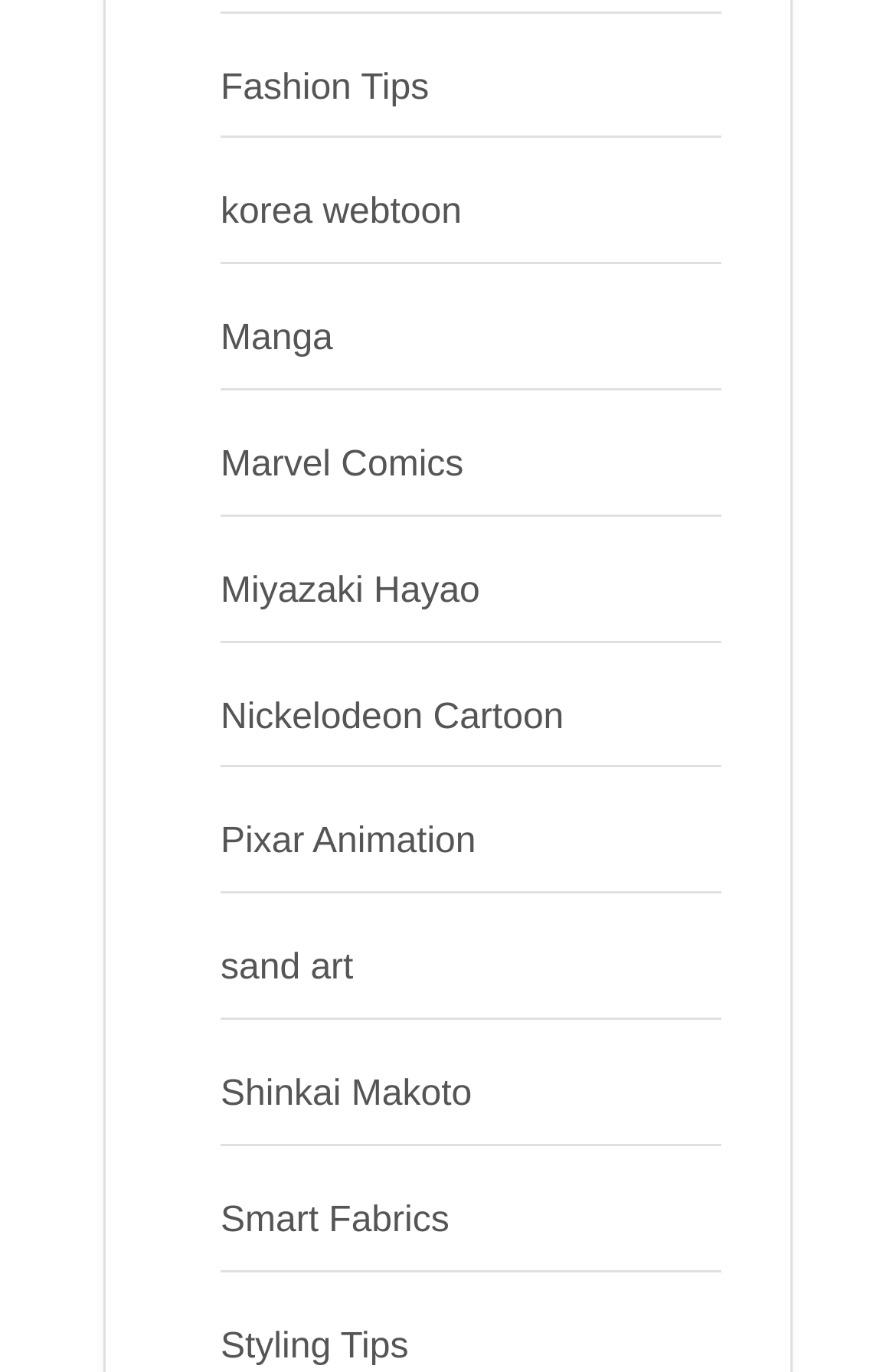What is the first link on the webpage?
Using the image as a reference, give a one-word or short phrase answer.

Fashion Tips